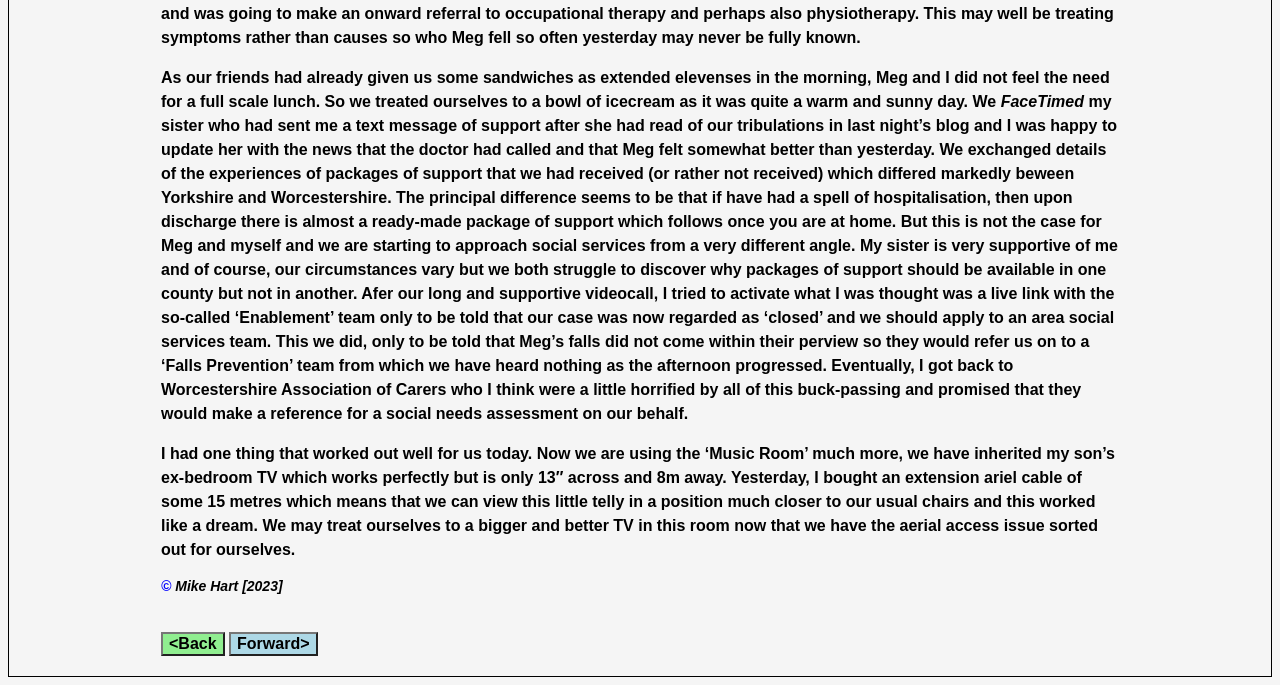Find the bounding box coordinates for the HTML element specified by: "<Back".

[0.126, 0.923, 0.175, 0.958]